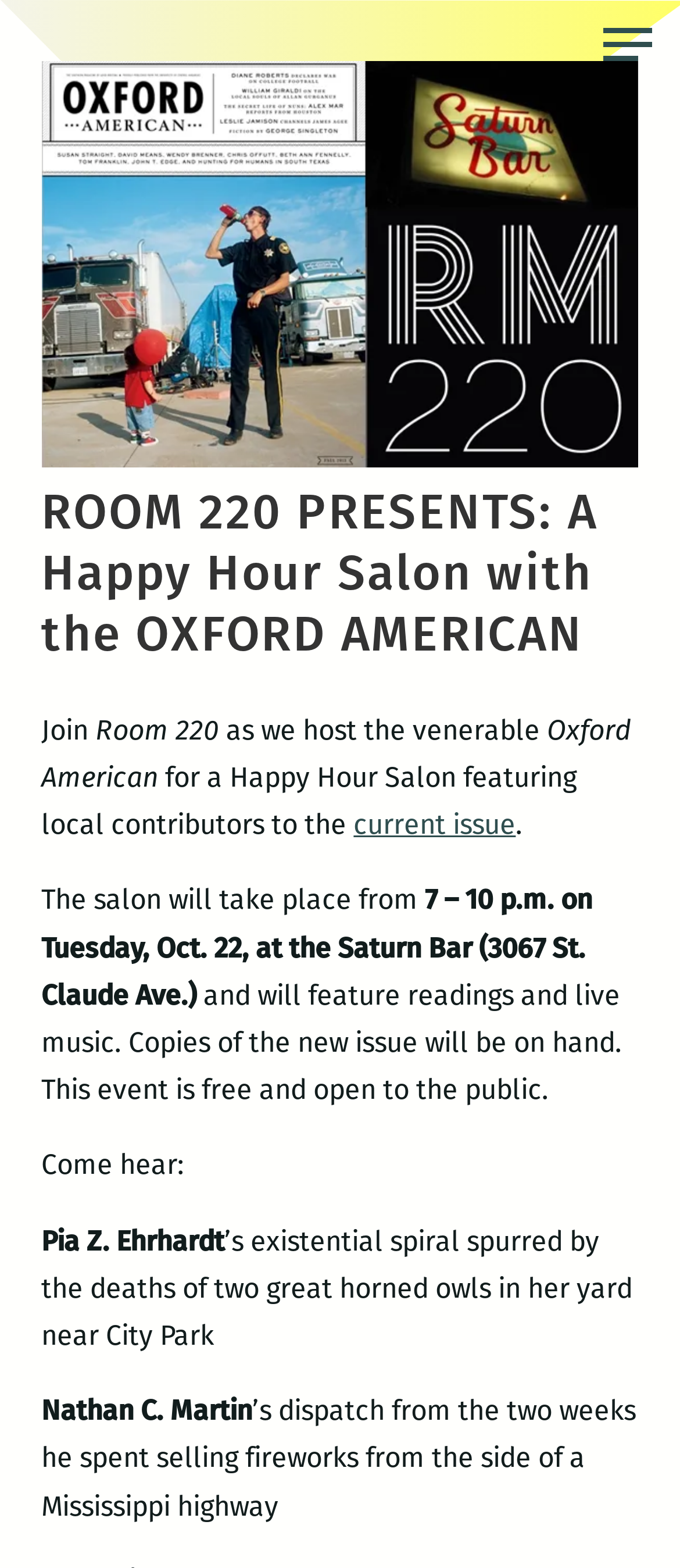Respond to the question below with a single word or phrase:
Where is the event taking place?

Saturn Bar